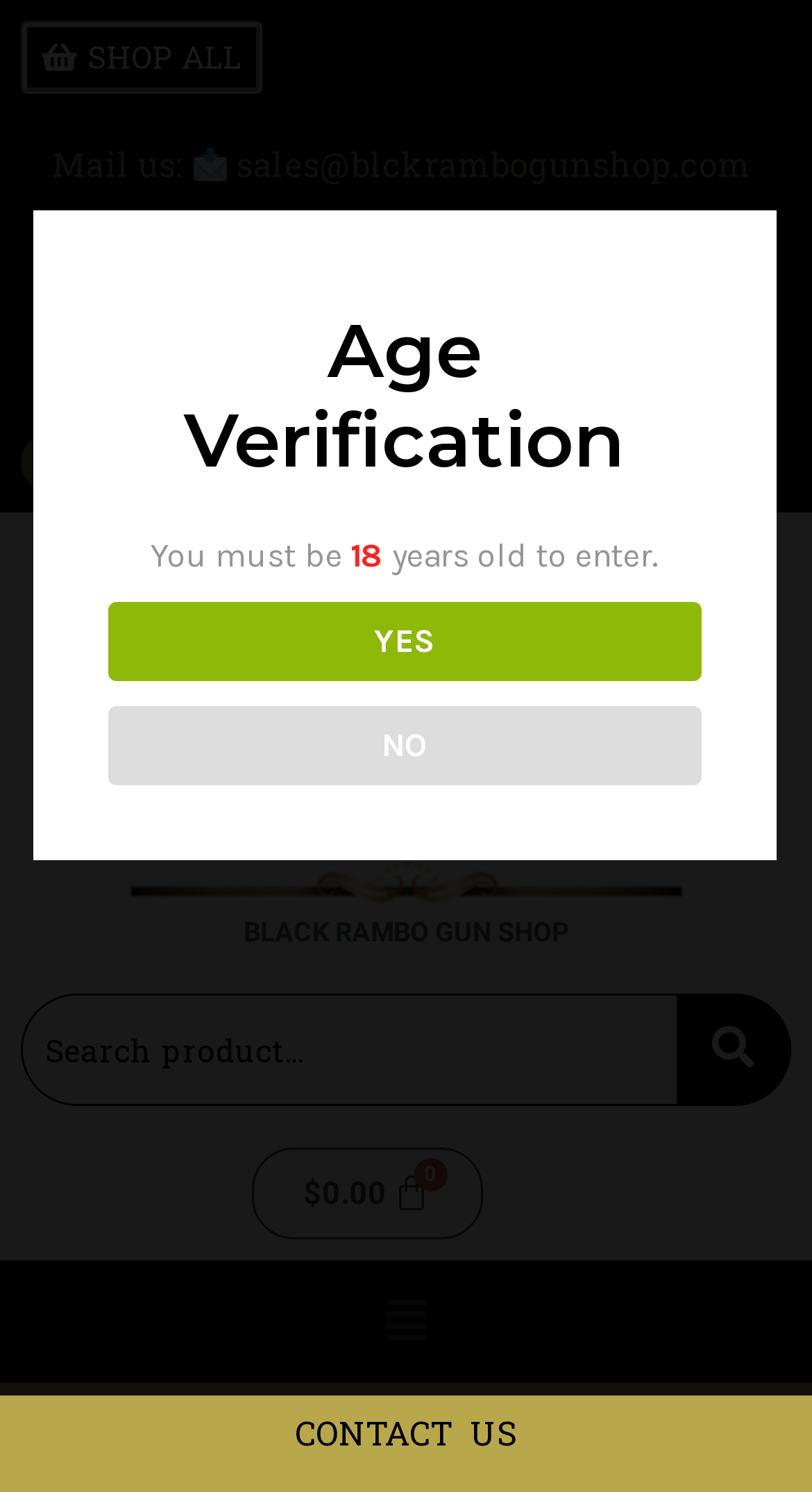Elaborate on the information and visuals displayed on the webpage.

This webpage is about purchasing ammunition online, specifically at blckrambogunshop.com. At the top left, there is a "SHOP ALL" link. Next to it, there is a "Mail us:" label with an envelope icon and an email address "sales@blckrambogunshop.com". 

Below these elements, there are three social media links: Instagram, Telegram, and Facebook, aligned horizontally. 

On the top right, there is a login/register link and a cart link showing a balance of $0.00 with 0 items. 

The main logo of the website, "BLACK RAMBO GUN SHOP", is located in the middle of the page, with a default logo image above it. 

Below the logo, there is a search bar with a search button on the right. 

Further down, there is an age verification section with a heading "Age Verification". It states that users must be 18 years old to enter the website, with "YES" and "NO" buttons to confirm. 

At the bottom of the page, there is a "CONTACT US" link and a menu button with a dropdown icon.